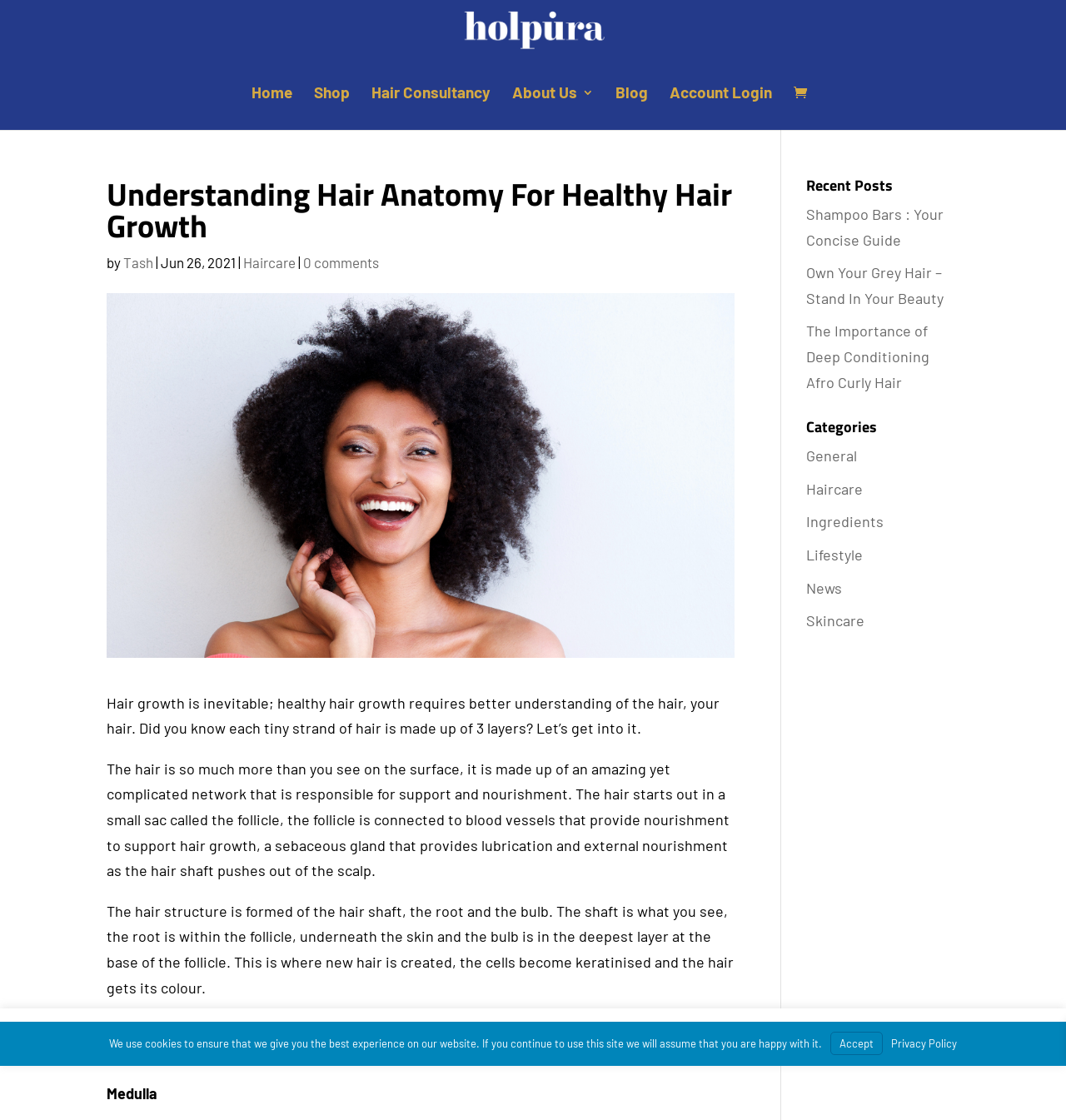Locate the bounding box coordinates of the element that should be clicked to execute the following instruction: "Explore shampoo bars".

[0.756, 0.183, 0.885, 0.222]